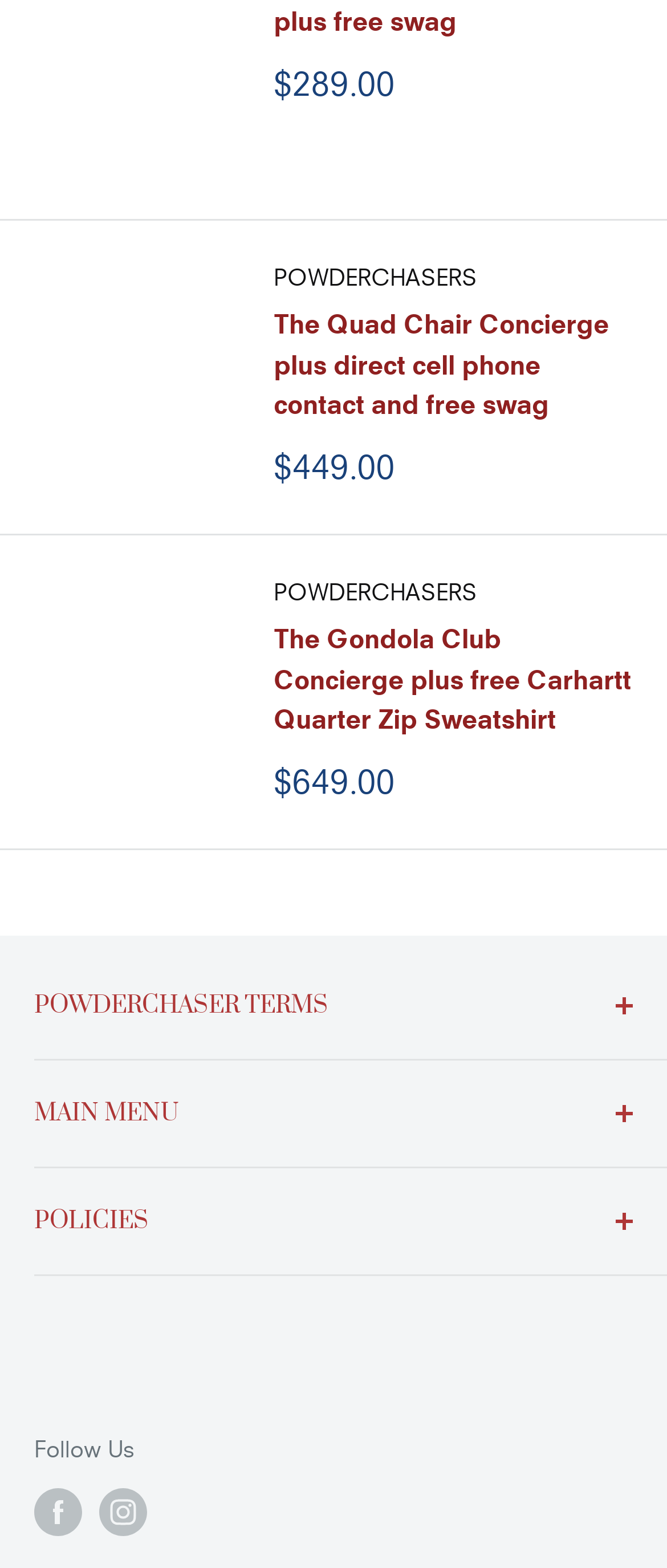Find and indicate the bounding box coordinates of the region you should select to follow the given instruction: "Follow Powderchasers on Facebook".

[0.051, 0.949, 0.123, 0.98]